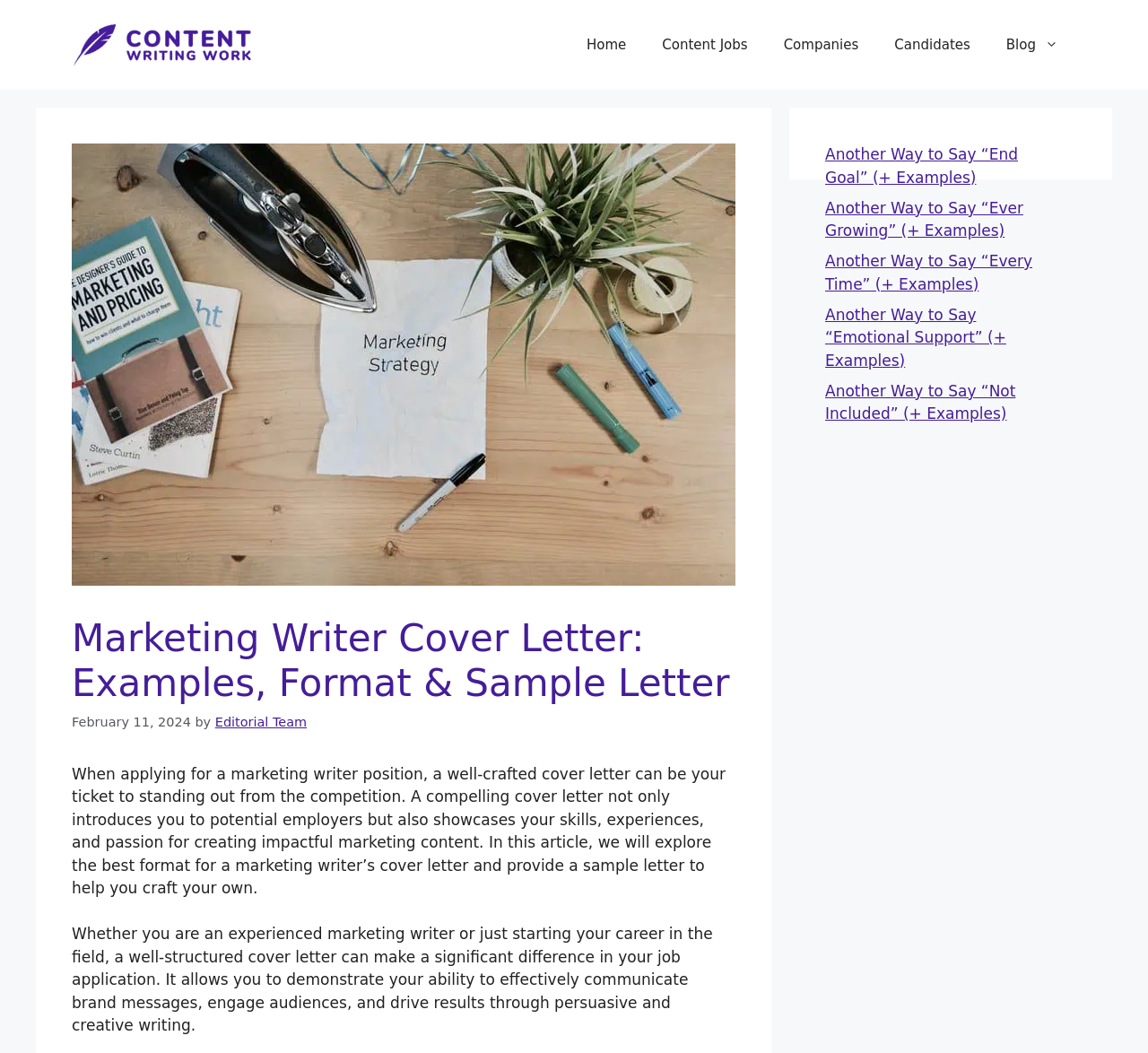Please find the bounding box coordinates of the element that you should click to achieve the following instruction: "Check the 'Blog' section". The coordinates should be presented as four float numbers between 0 and 1: [left, top, right, bottom].

[0.861, 0.017, 0.938, 0.068]